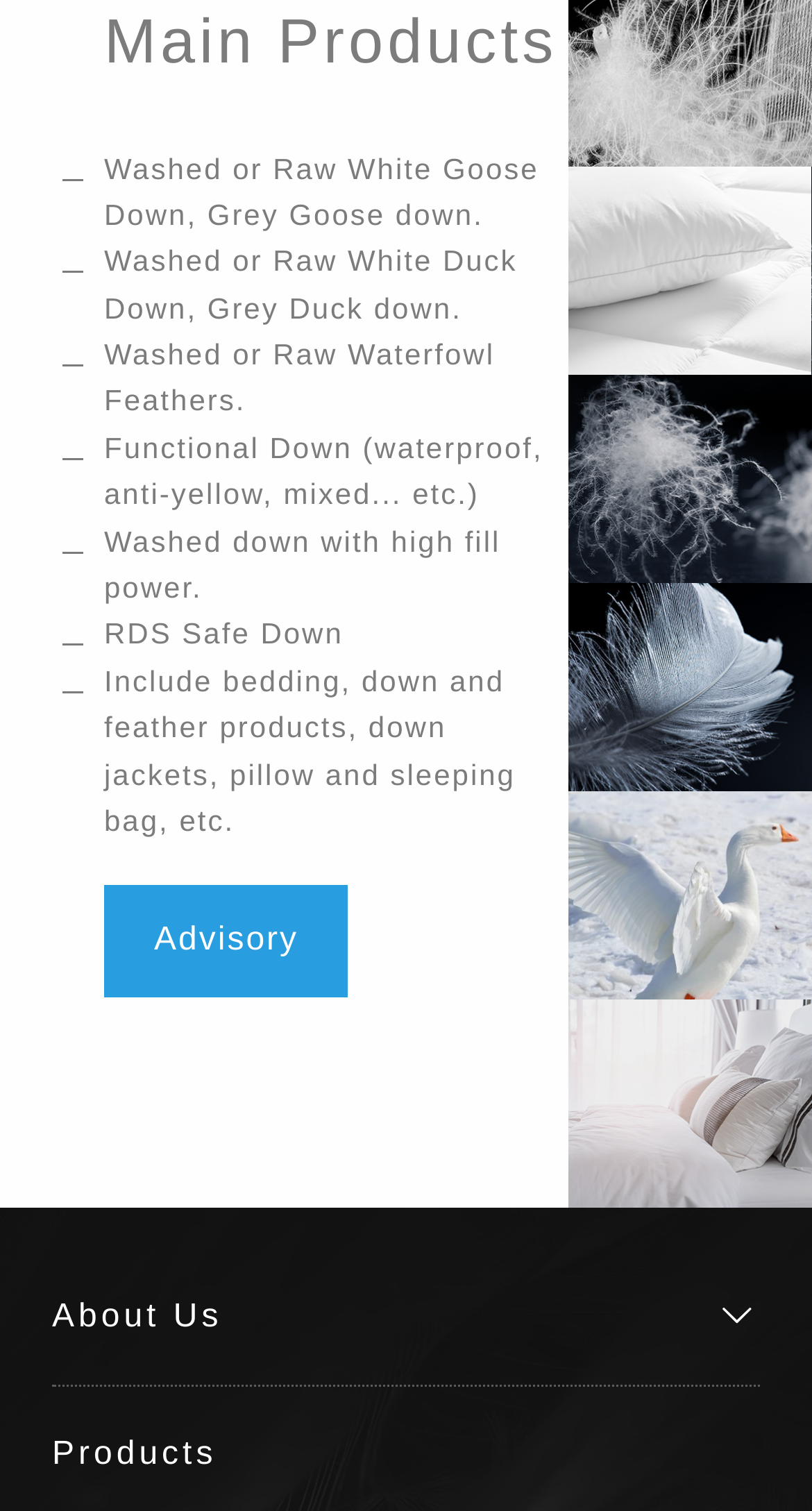What is the 'RDS Safe Down'?
Examine the webpage screenshot and provide an in-depth answer to the question.

The static text element mentions 'RDS Safe Down', but it does not provide any additional information about what RDS stands for or what it means. Therefore, it is unclear what RDS Safe Down refers to.